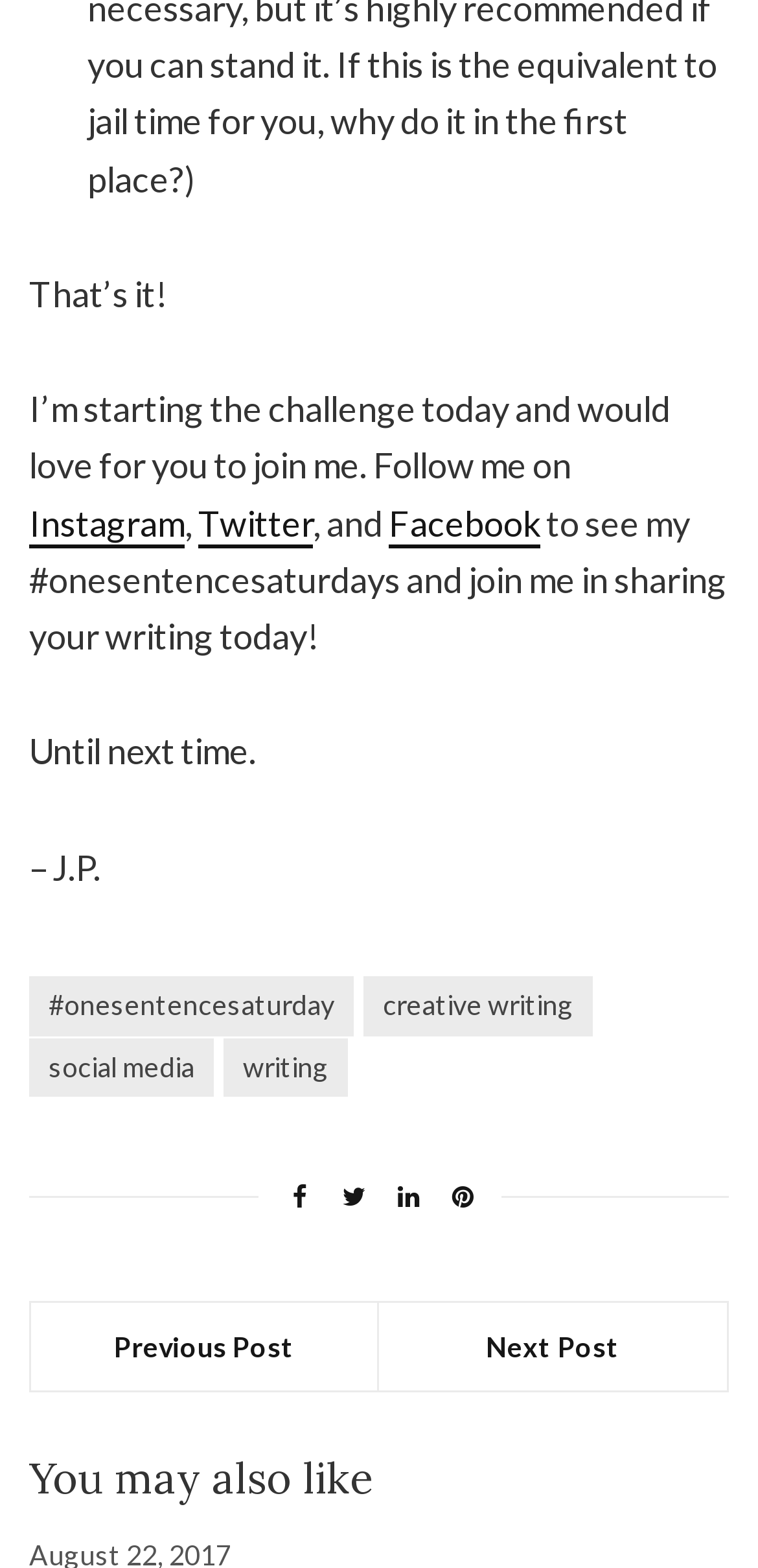Please give a succinct answer using a single word or phrase:
What is the author's name?

J.P.